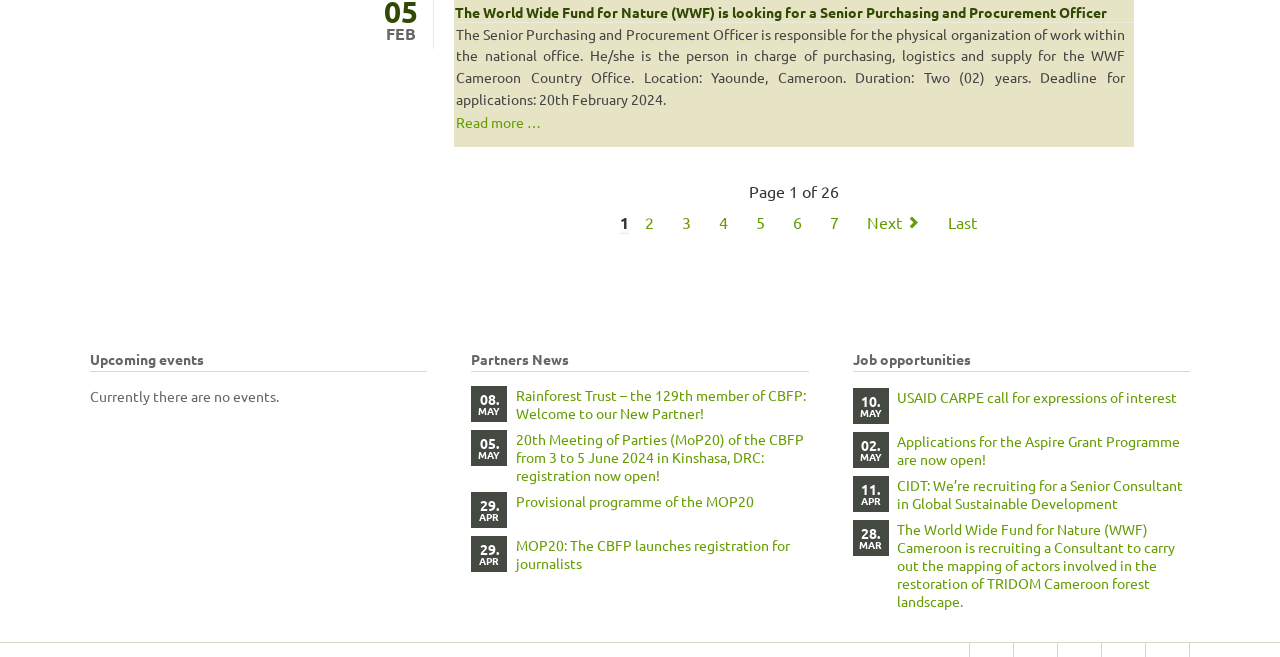Provide the bounding box coordinates of the HTML element this sentence describes: "Provisional programme of the MOP20". The bounding box coordinates consist of four float numbers between 0 and 1, i.e., [left, top, right, bottom].

[0.368, 0.748, 0.632, 0.776]